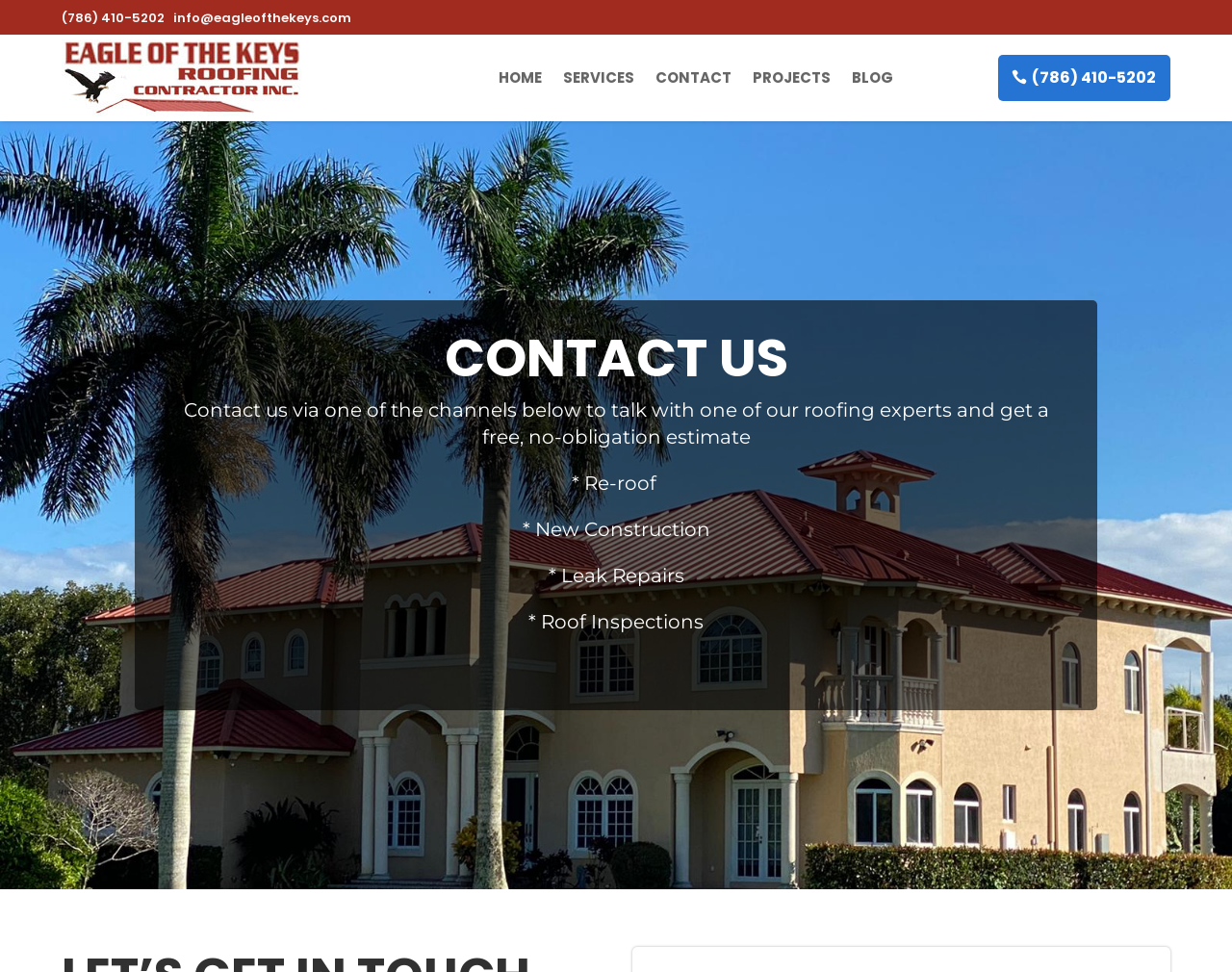Identify the bounding box coordinates of the part that should be clicked to carry out this instruction: "Send an email to the roofing contractor".

[0.141, 0.009, 0.285, 0.028]